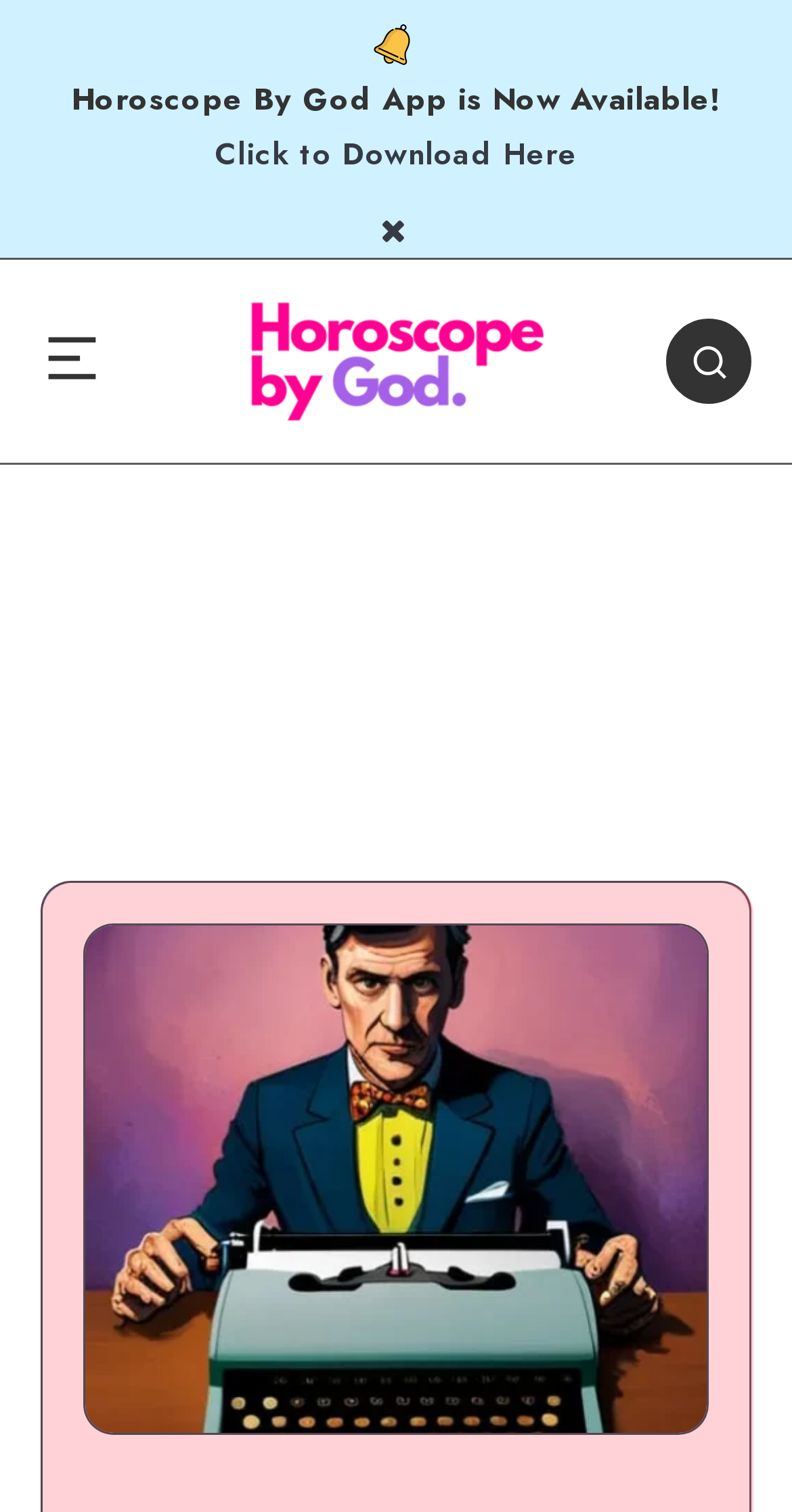Answer the following in one word or a short phrase: 
How many links are on the webpage?

4